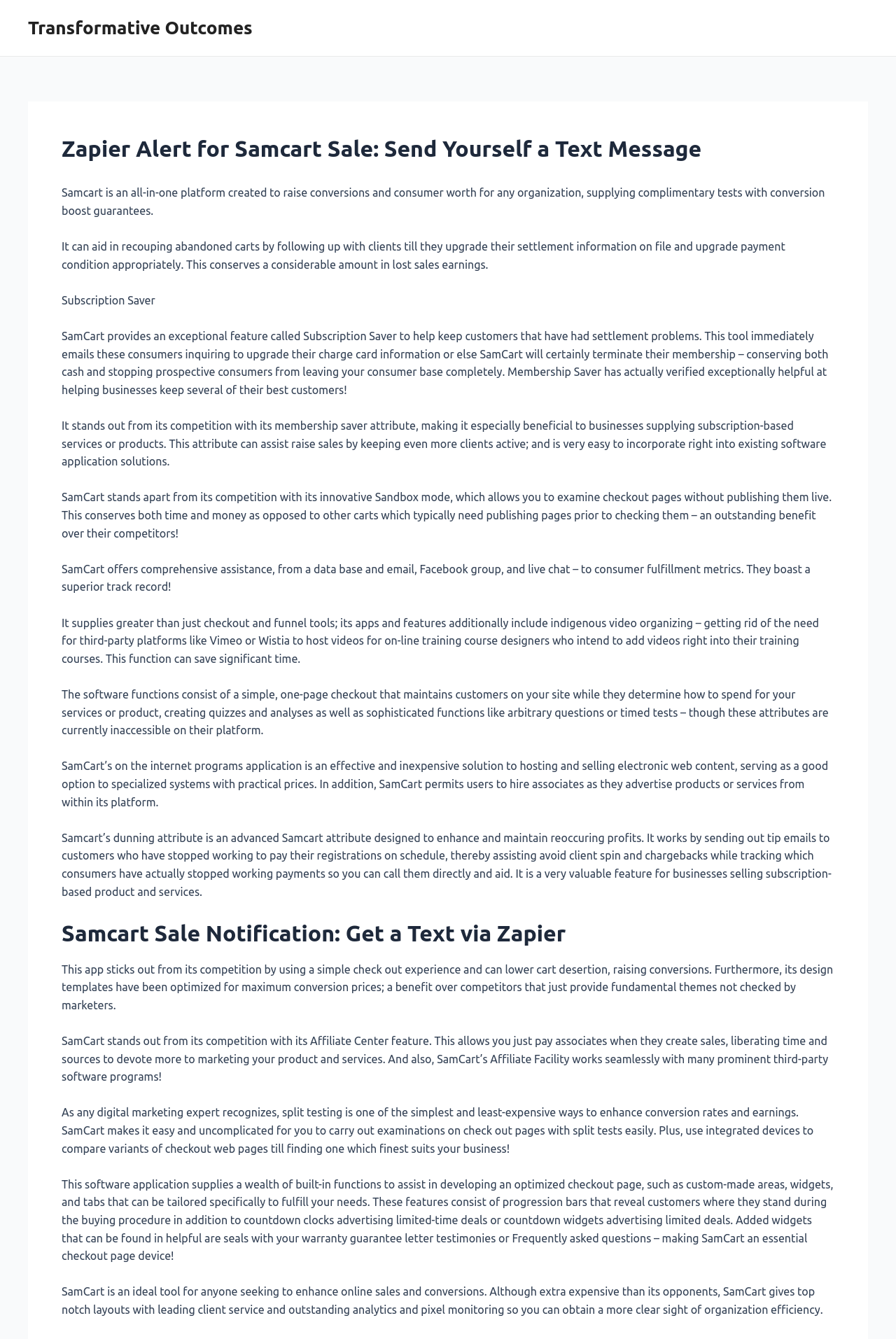Given the webpage screenshot and the description, determine the bounding box coordinates (top-left x, top-left y, bottom-right x, bottom-right y) that define the location of the UI element matching this description: Transformative Outcomes

[0.031, 0.013, 0.282, 0.028]